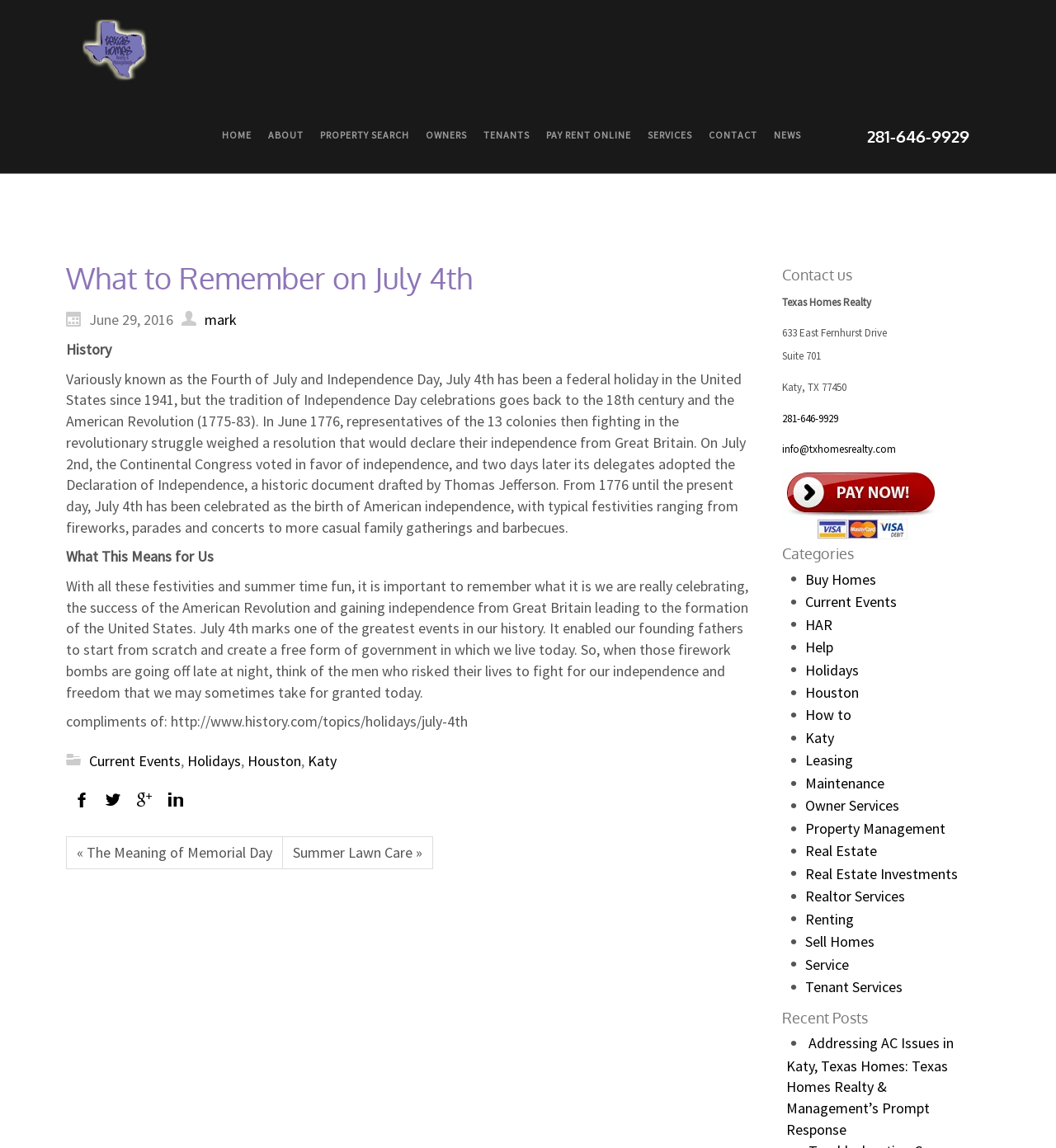Determine the bounding box coordinates of the element that should be clicked to execute the following command: "Learn more about 'Property Management' services".

[0.762, 0.713, 0.895, 0.73]